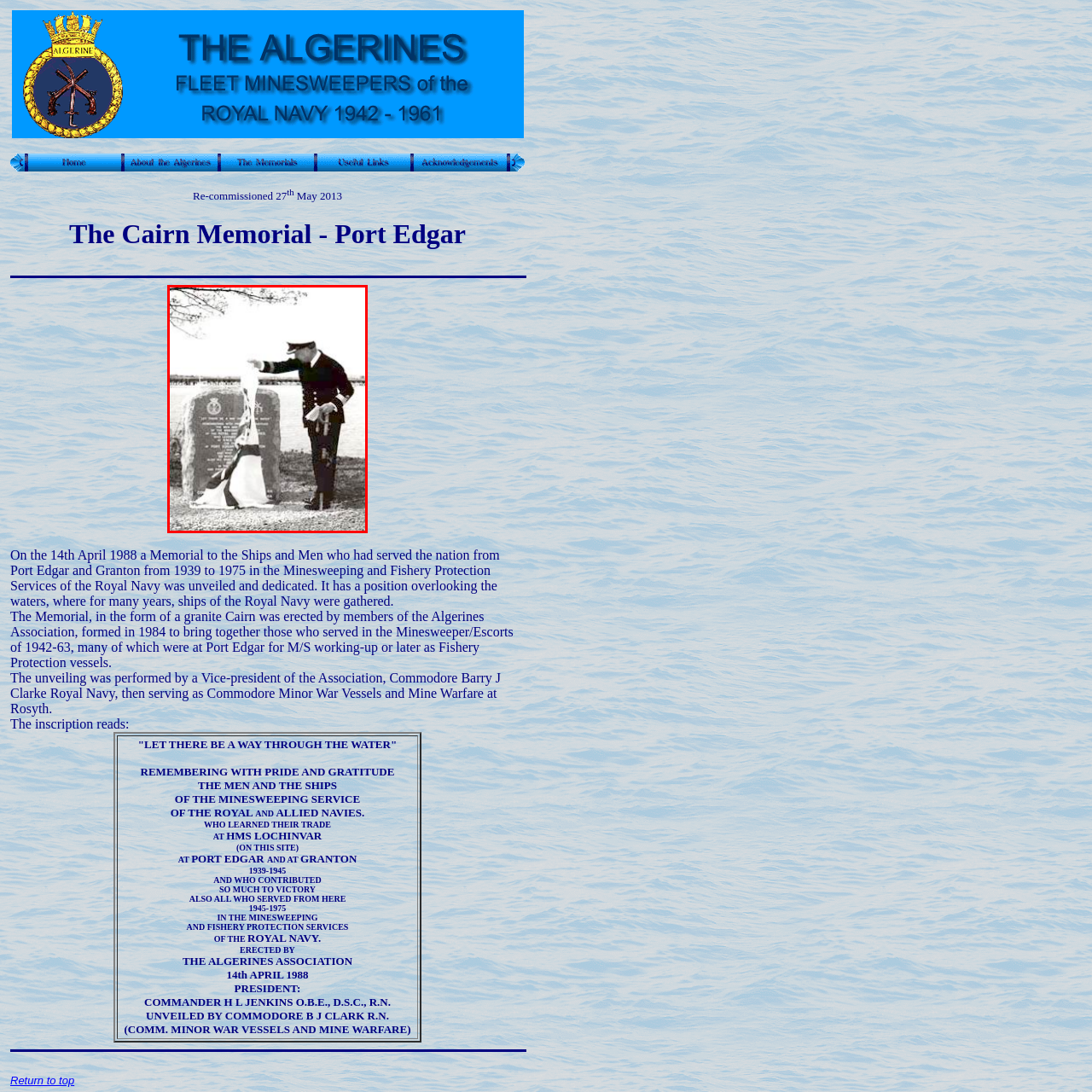What is the officer dressed in?
Analyze the image surrounded by the red bounding box and provide a thorough answer.

The caption describes the officer as dressed in a traditional naval uniform, indicating that the officer is wearing a specific type of attire that is characteristic of the naval service.